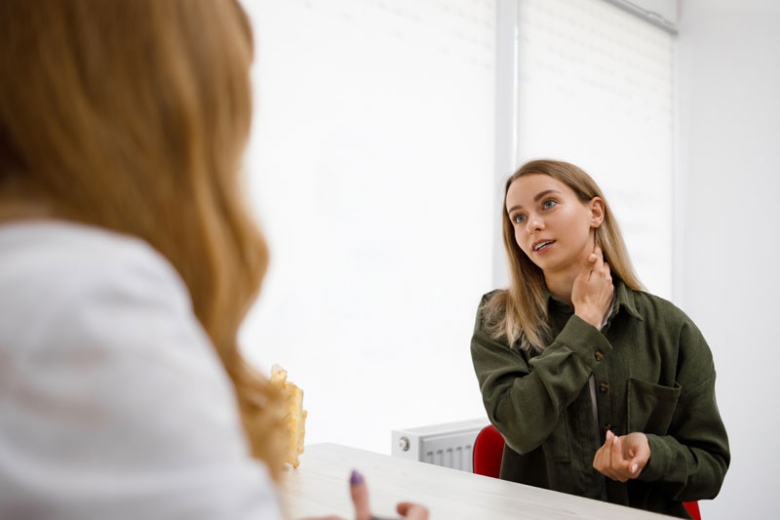Based on the image, give a detailed response to the question: What type of environment is the medical office?

The medical office is characterized as a clean and bright environment because the caption states 'The setting appears to be a modern medical office, characterized by a clean and bright environment with large windows allowing ample natural light.' This description suggests a well-lit and tidy atmosphere.